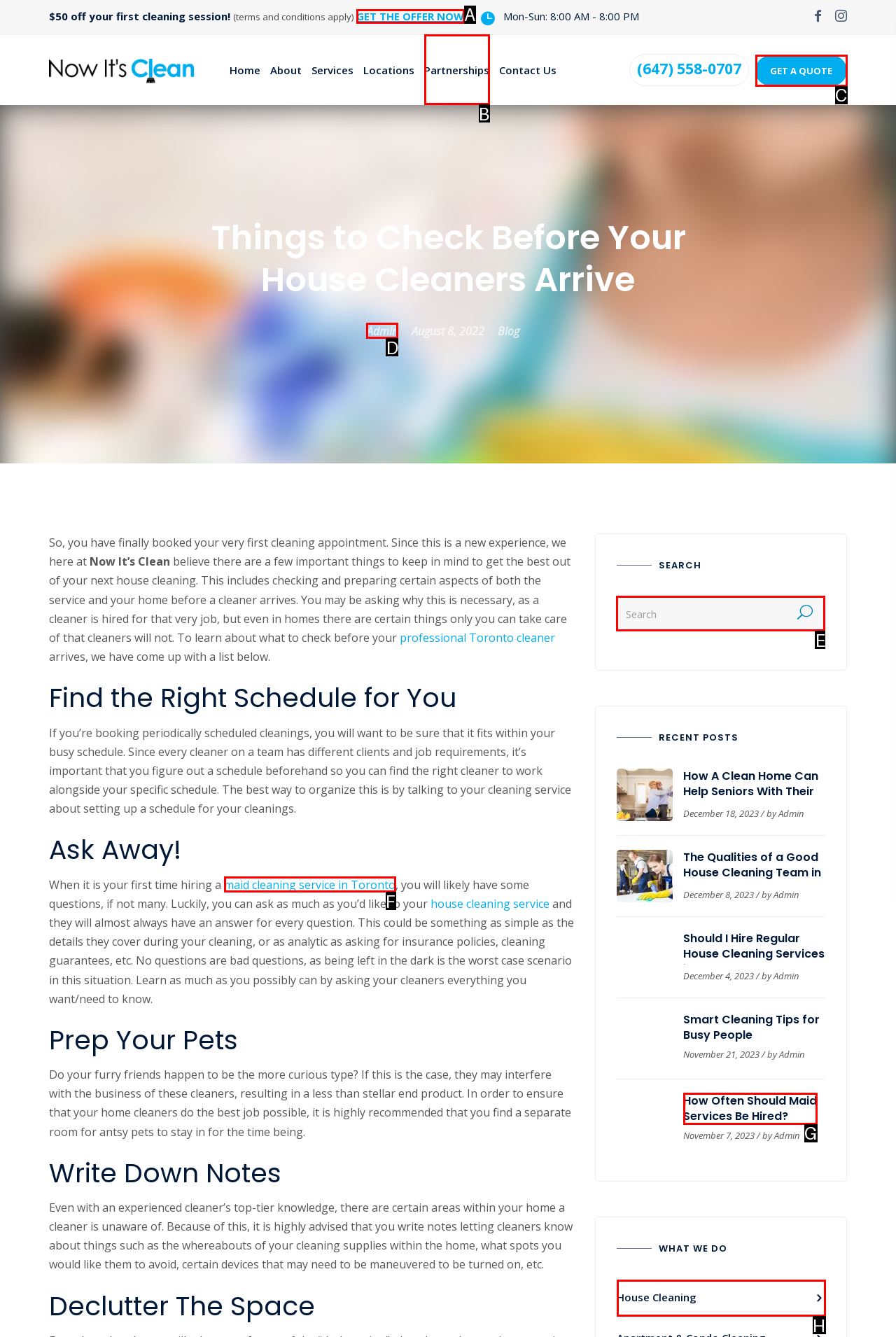Identify the letter of the UI element you need to select to accomplish the task: Search.
Respond with the option's letter from the given choices directly.

E